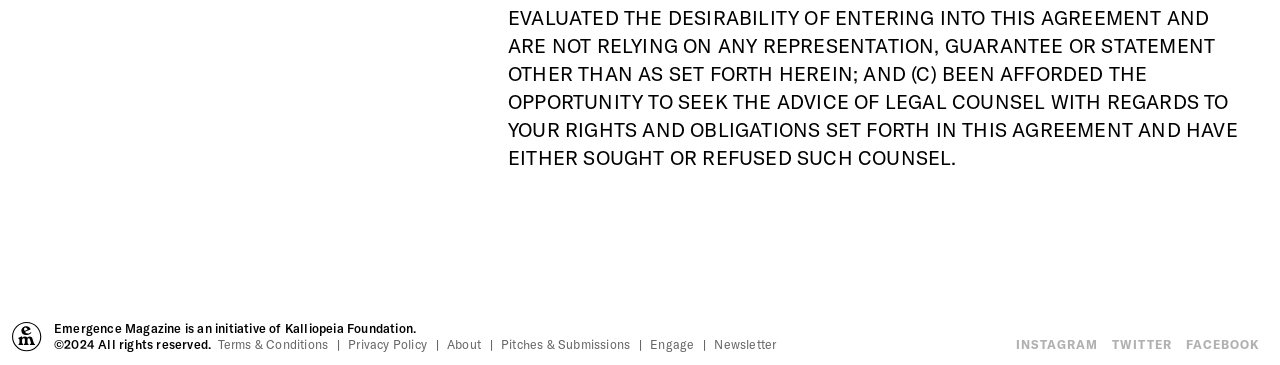Please identify the bounding box coordinates of the region to click in order to complete the task: "Visit Emergence Magazine's Instagram page". The coordinates must be four float numbers between 0 and 1, specified as [left, top, right, bottom].

[0.794, 0.922, 0.858, 0.96]